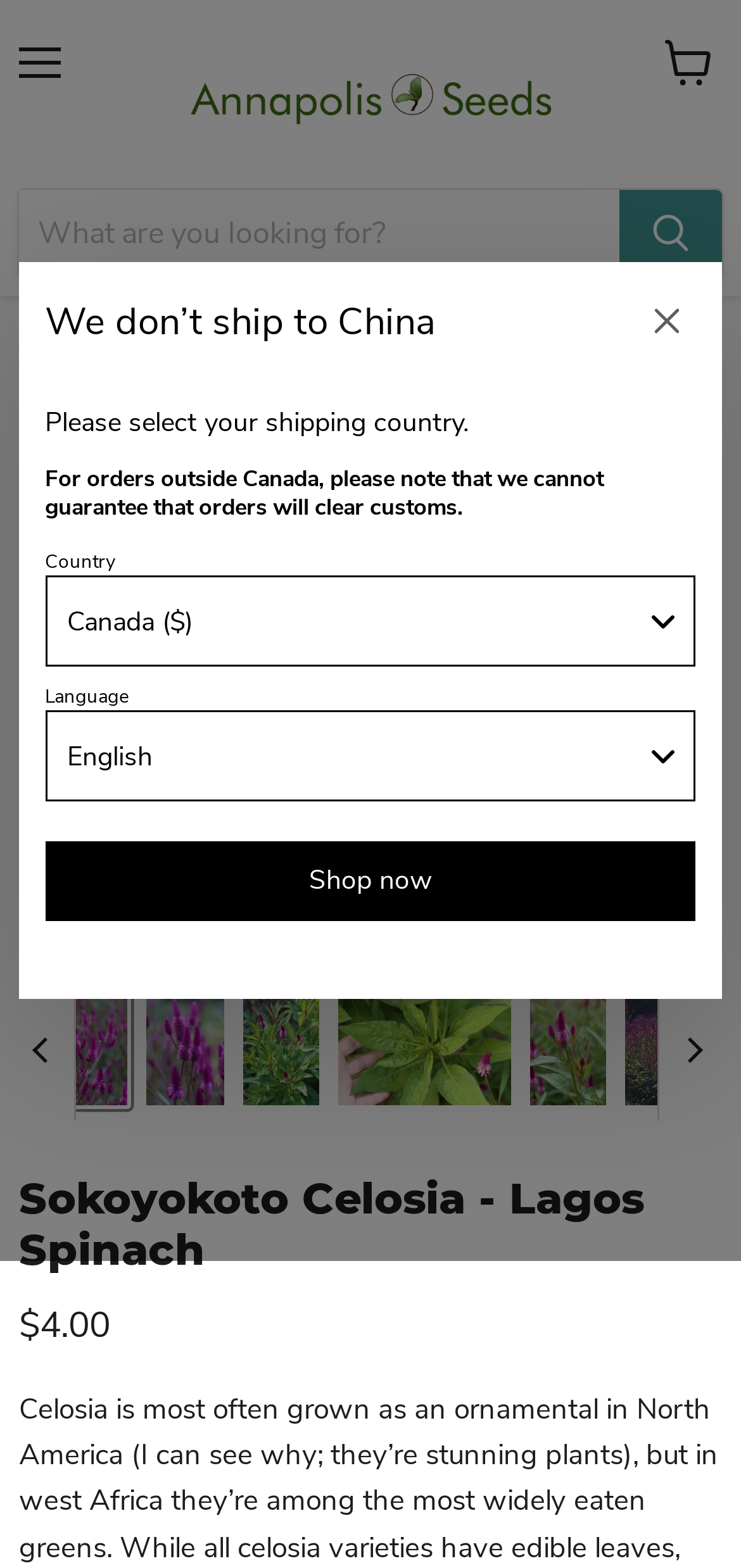Please determine the main heading text of this webpage.

Sokoyokoto Celosia - Lagos Spinach